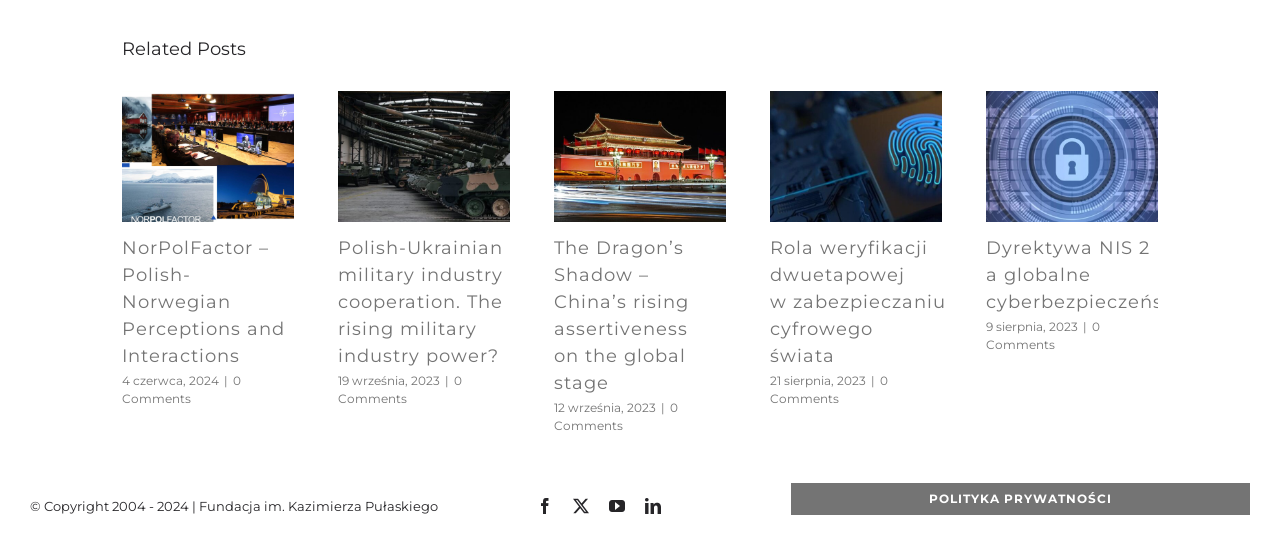Please determine the bounding box coordinates of the clickable area required to carry out the following instruction: "Read the 'POLITYKA PRYWATNOŚCI' policy". The coordinates must be four float numbers between 0 and 1, represented as [left, top, right, bottom].

[0.618, 0.879, 0.977, 0.937]